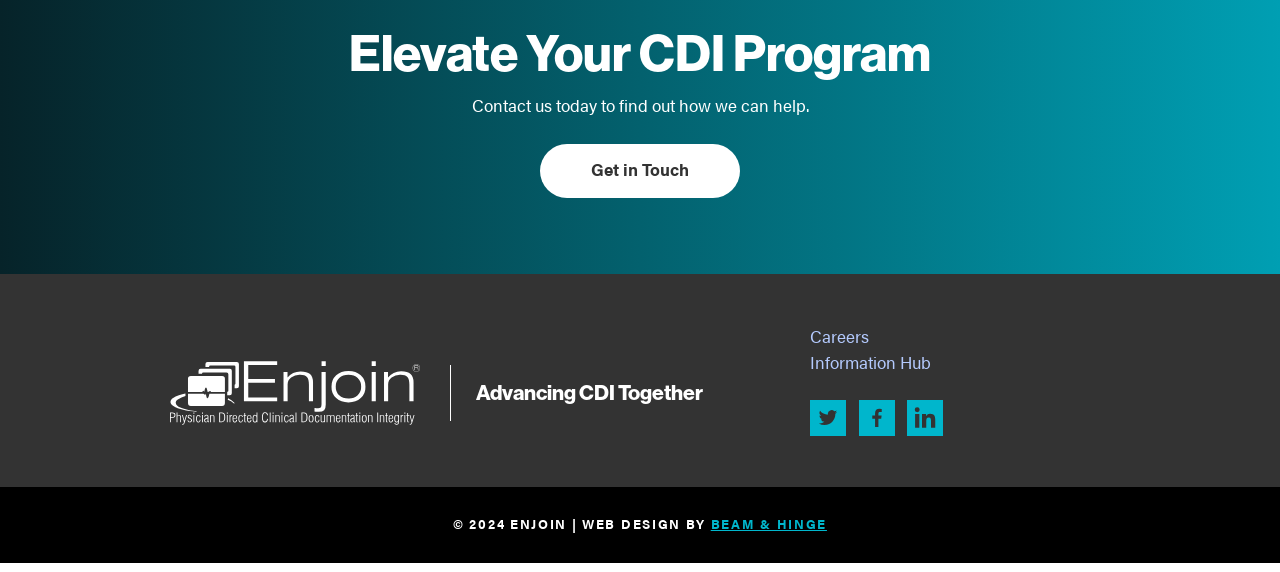Please identify the bounding box coordinates of the element I need to click to follow this instruction: "Click on 'Get in Touch'".

[0.422, 0.268, 0.578, 0.362]